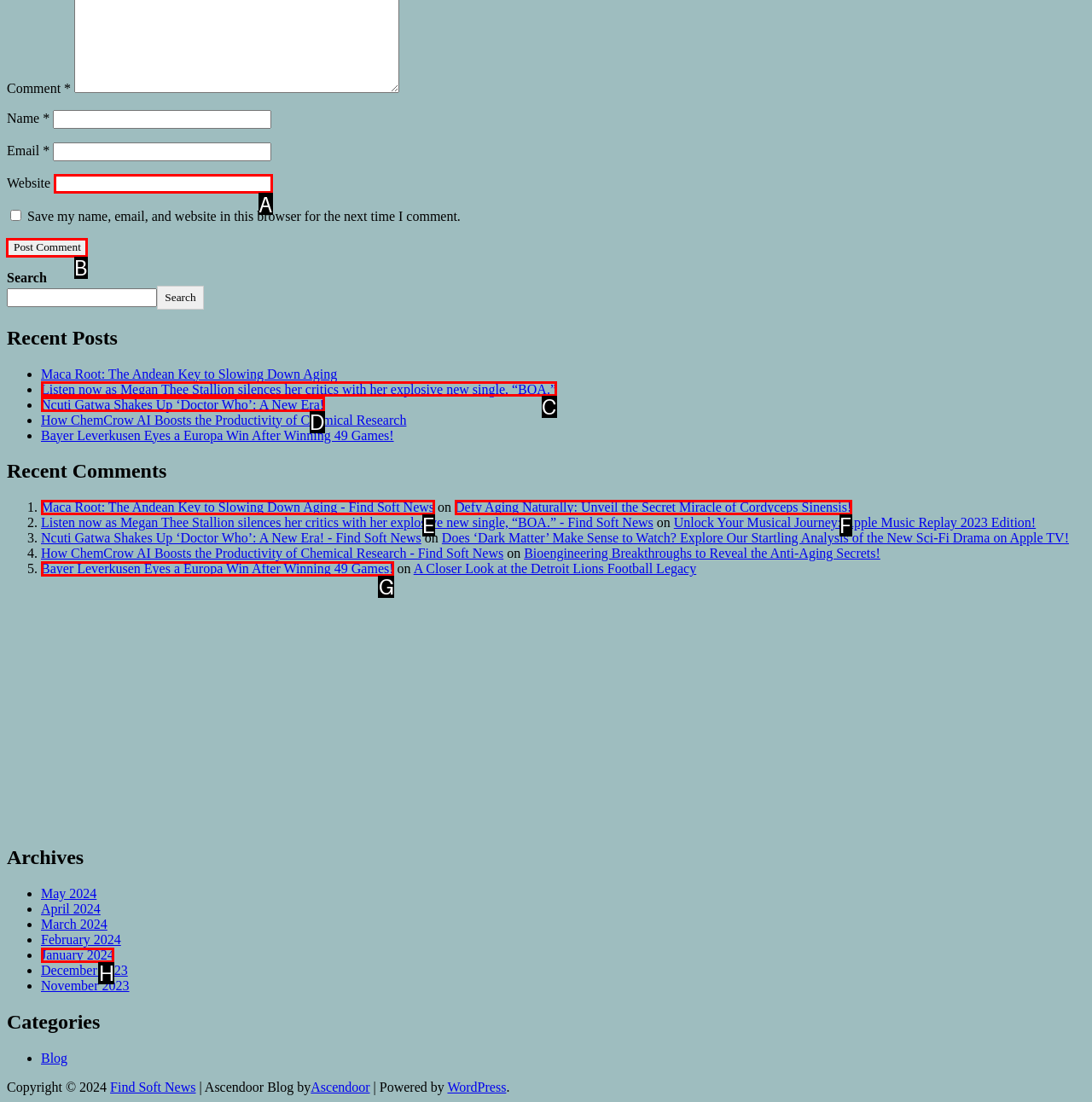Choose the HTML element that should be clicked to accomplish the task: post a comment. Answer with the letter of the chosen option.

B